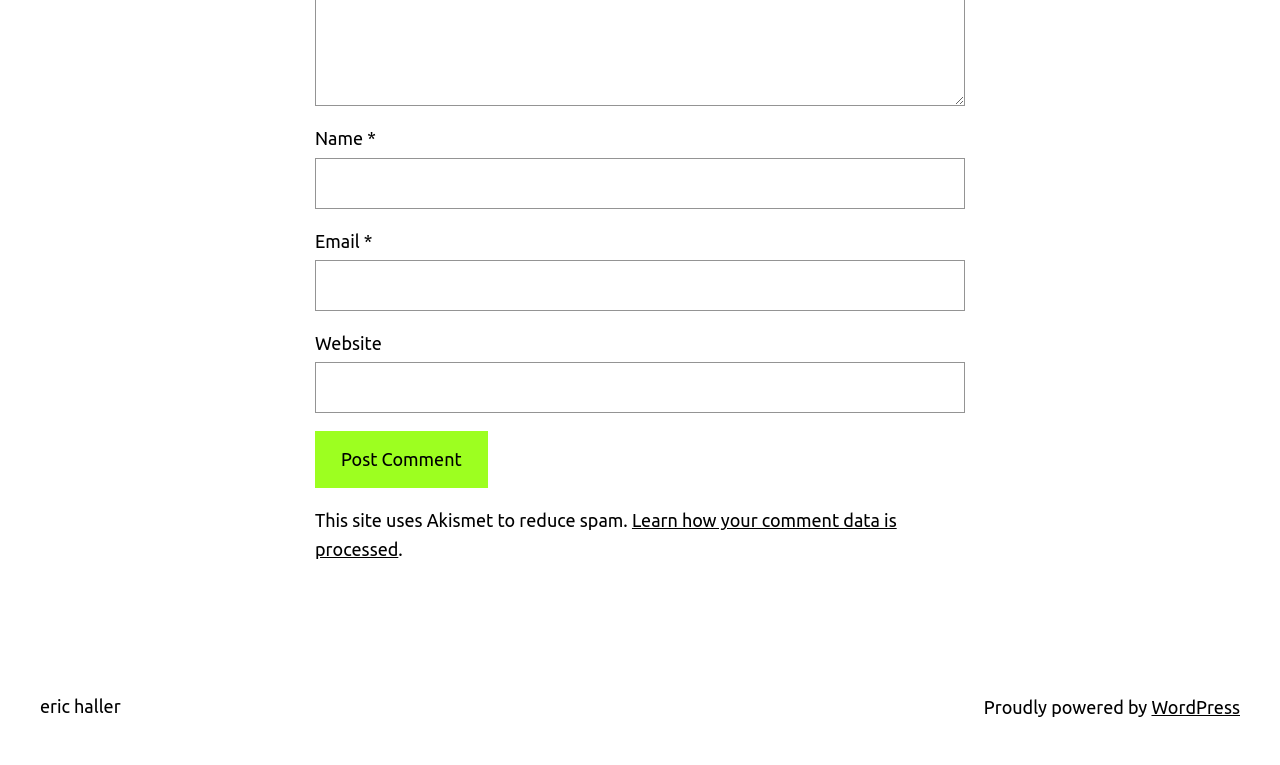Answer the question in one word or a short phrase:
What is the button below the 'Website' textbox?

Post Comment